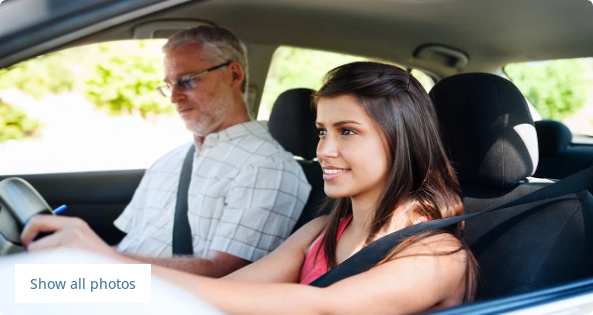Is the background of the image urban? Please answer the question using a single word or phrase based on the image.

No